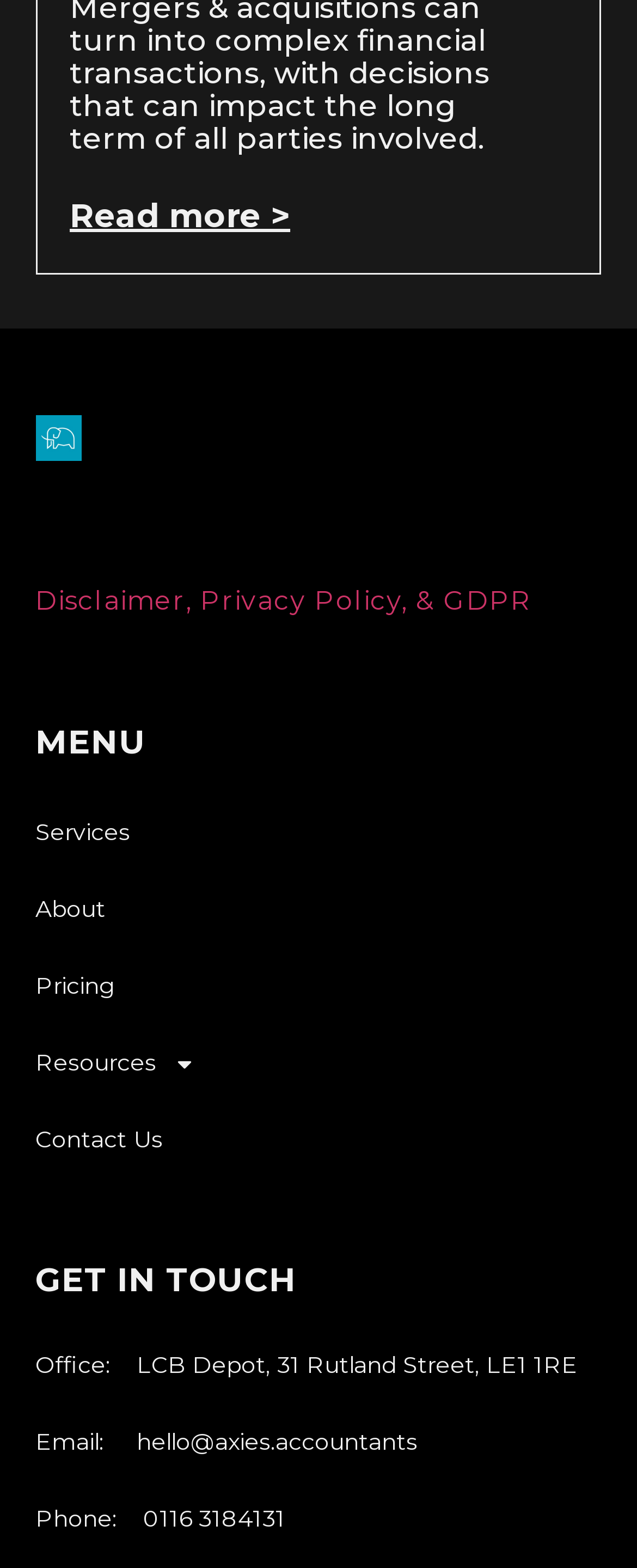Locate the bounding box coordinates of the clickable element to fulfill the following instruction: "Contact Us". Provide the coordinates as four float numbers between 0 and 1 in the format [left, top, right, bottom].

[0.056, 0.703, 0.944, 0.752]